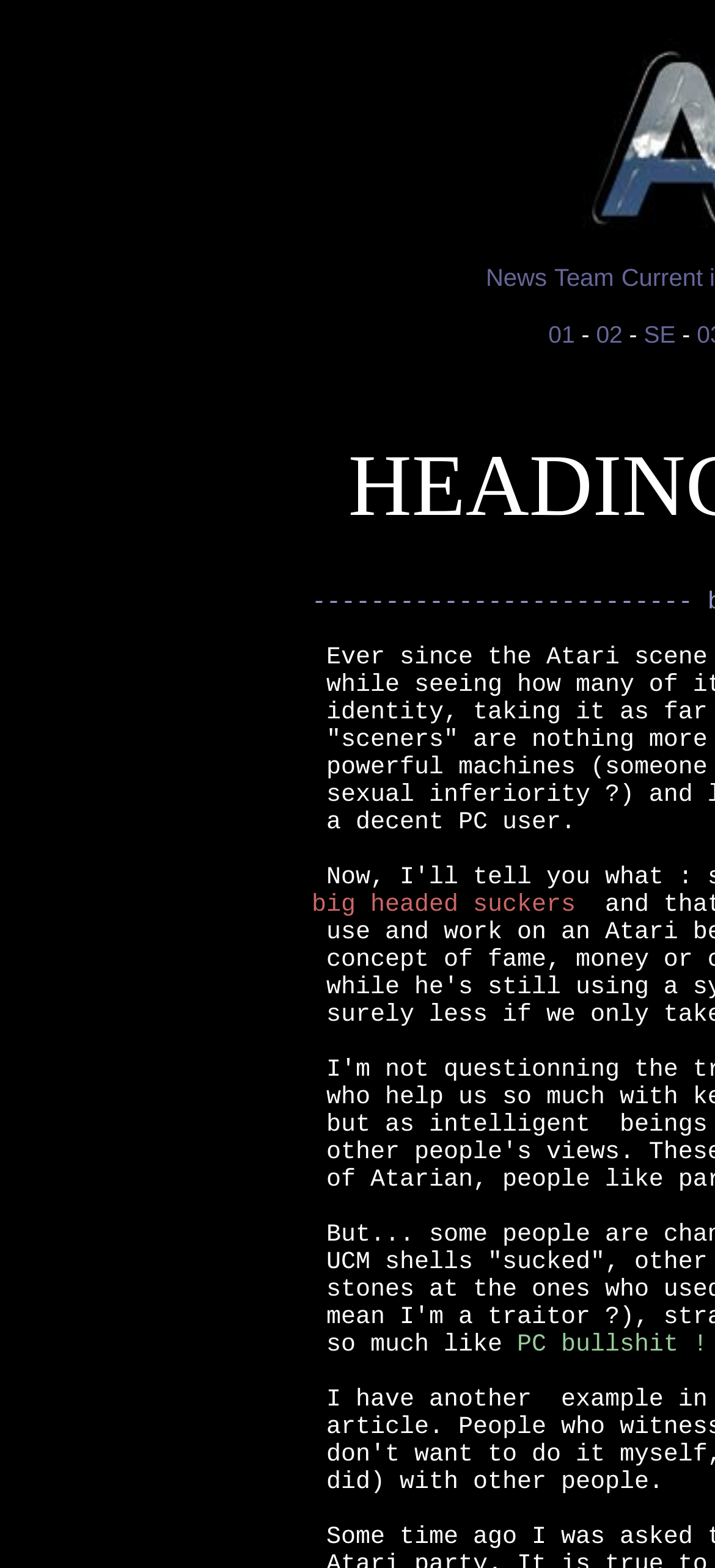How many static text elements are present on the page?
Using the image, respond with a single word or phrase.

2